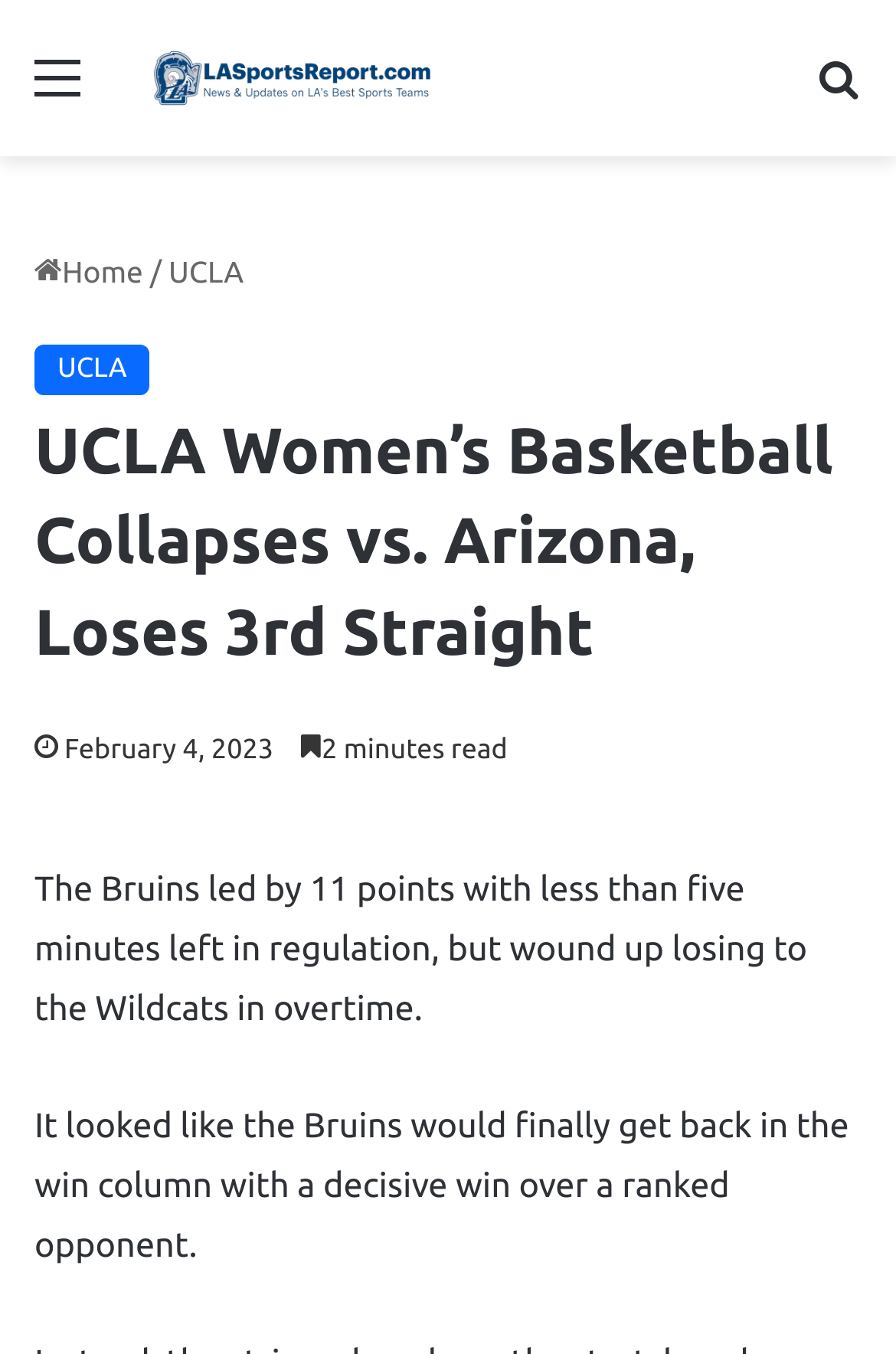Answer with a single word or phrase: 
What happened to the Bruins in overtime?

Lost